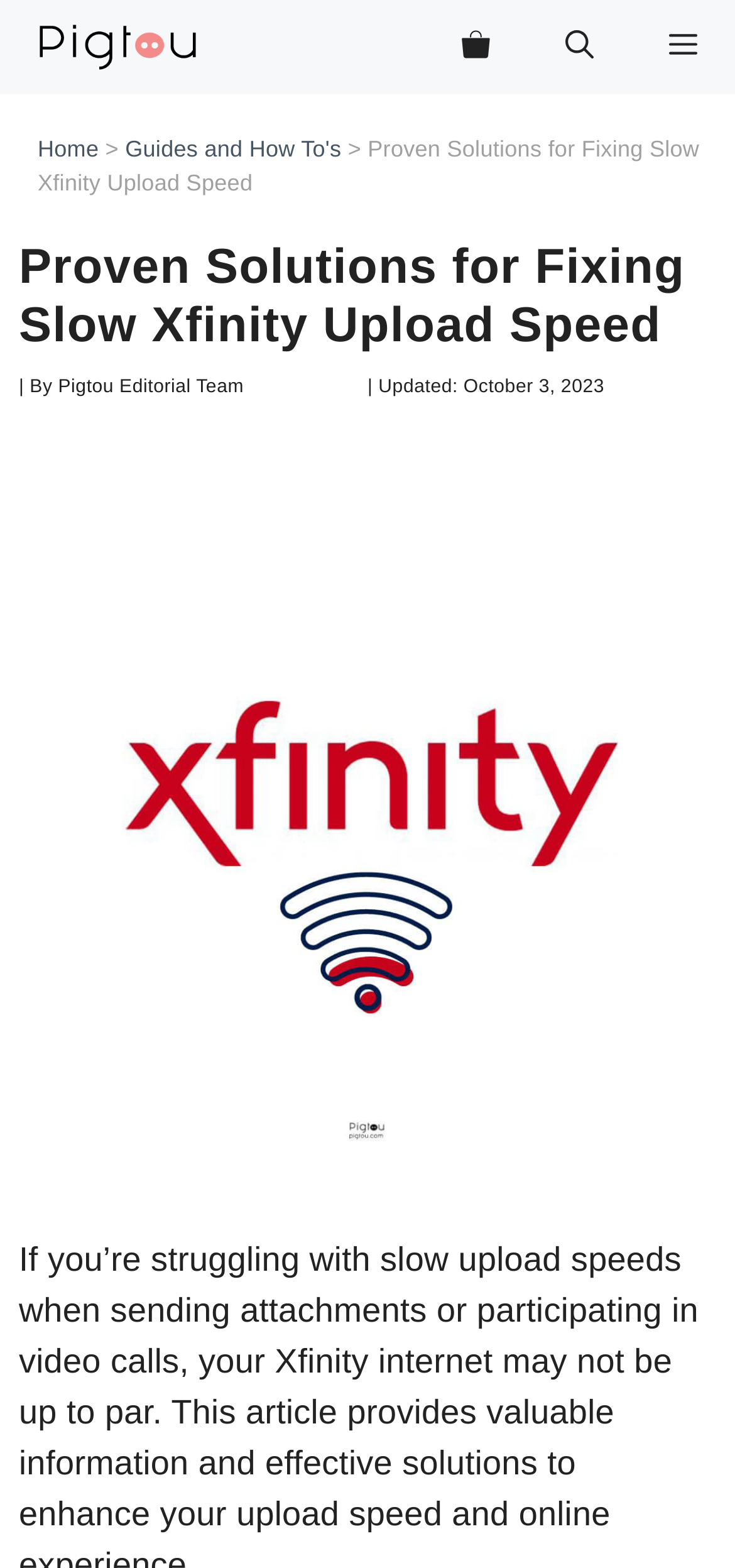When was the article last updated?
Using the visual information, reply with a single word or short phrase.

October 3, 2023